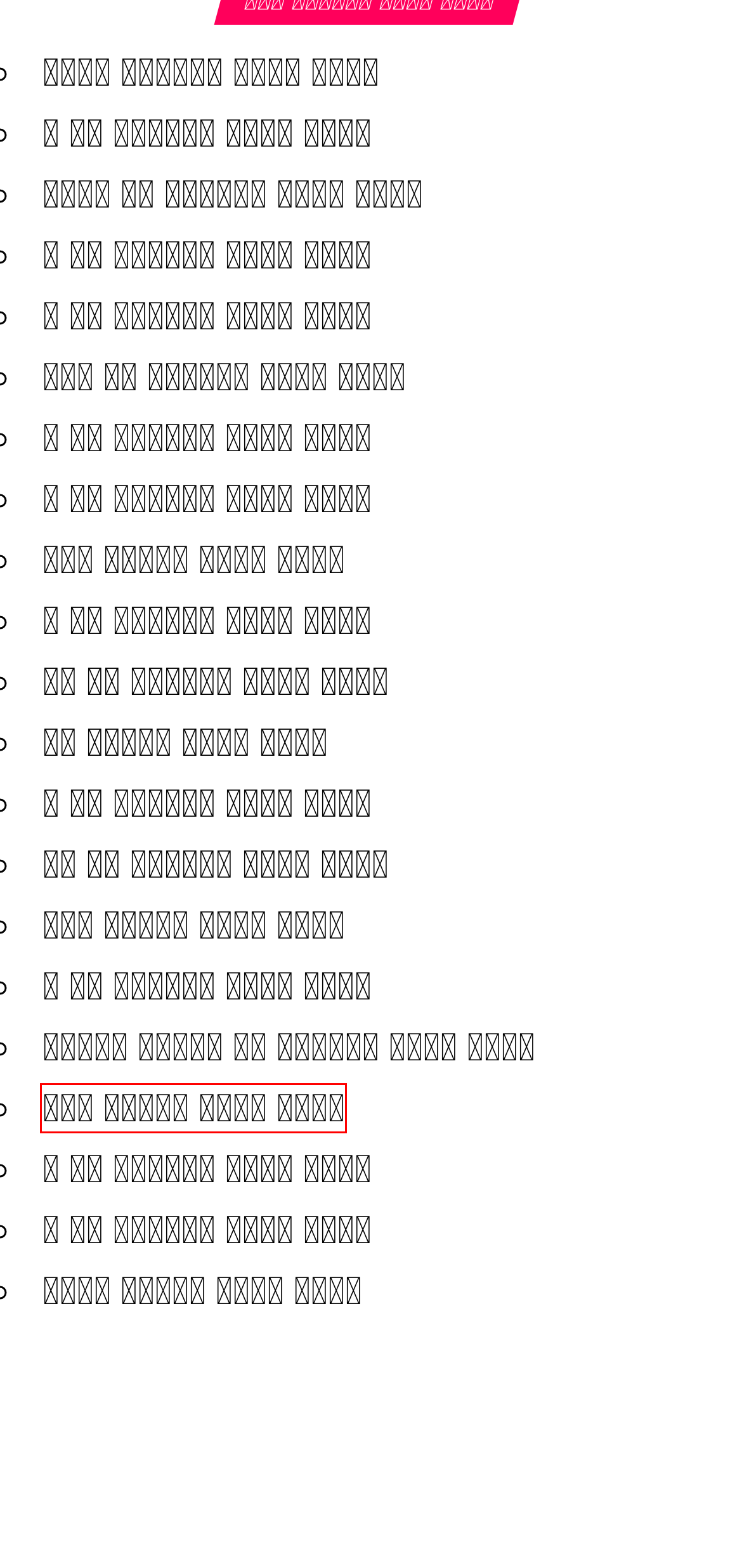Consider the screenshot of a webpage with a red bounding box around an element. Select the webpage description that best corresponds to the new page after clicking the element inside the red bounding box. Here are the candidates:
A. आ की मात्रा वाले शब्द | Aa Ki Matra Wale Shabd
B. ए की मात्रा वाले शब्द | A Ki Matra Wale Shabd
C. रेफ की मात्रा वाले शब्द | Ref Ki Matra Wale Shabd
D. ऋ की मात्रा वाले शब्द | Ri Ki Matra Wale Shabd
E. ऐ की मात्रा वाले शब्द | Ai Ki Matra Wale Shabd
F. पांच अक्षर वाले शब्द | Panch Akshar Wale Shabd
G. दो अक्षर वाले शब्द | Do Akshar Wale Shabd
H. चार अक्षर वाले शब्द | Char Akshar Wale Shabd

H